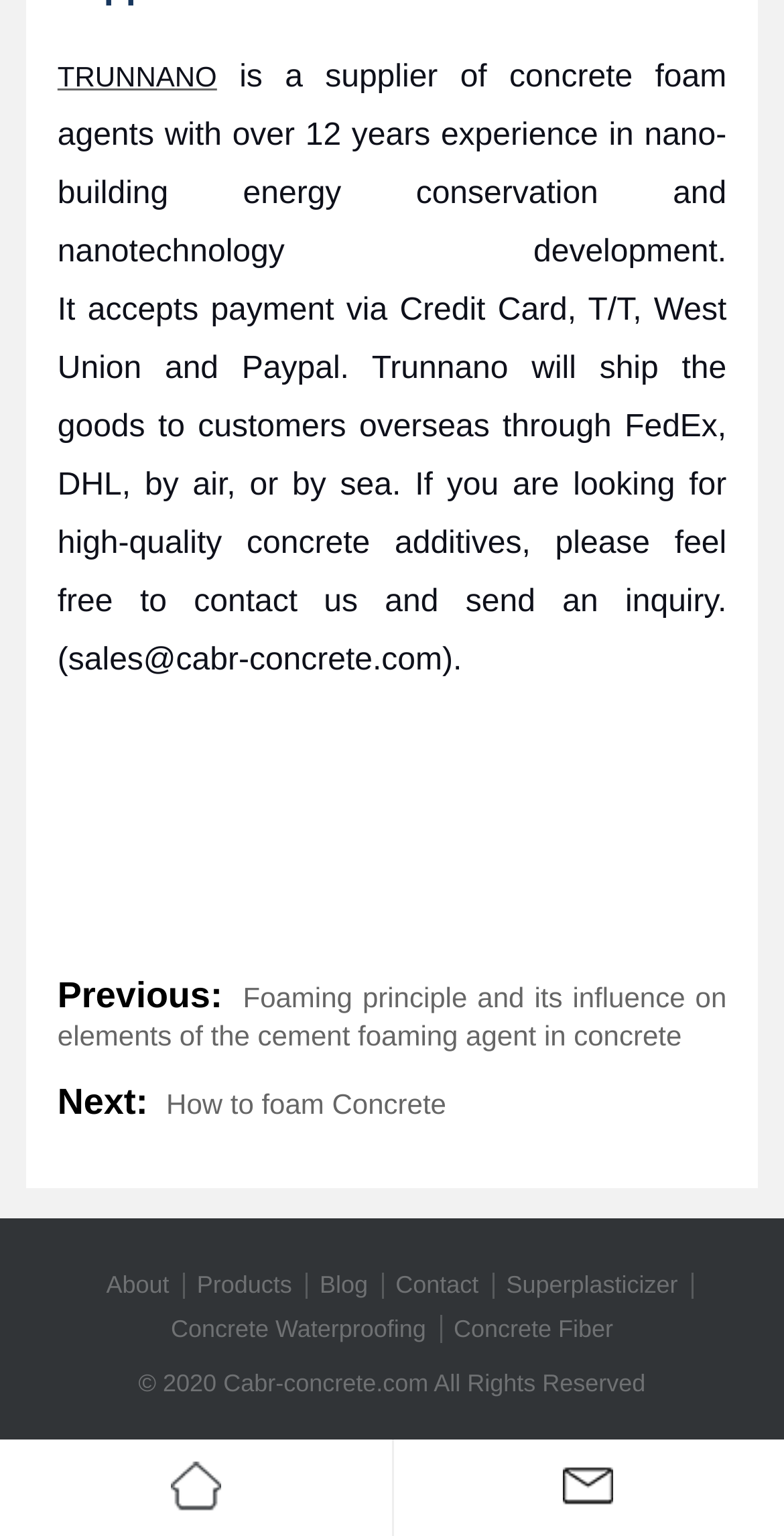What is TRUNNANO?
Answer the question with a single word or phrase by looking at the picture.

supplier of concrete foam agents